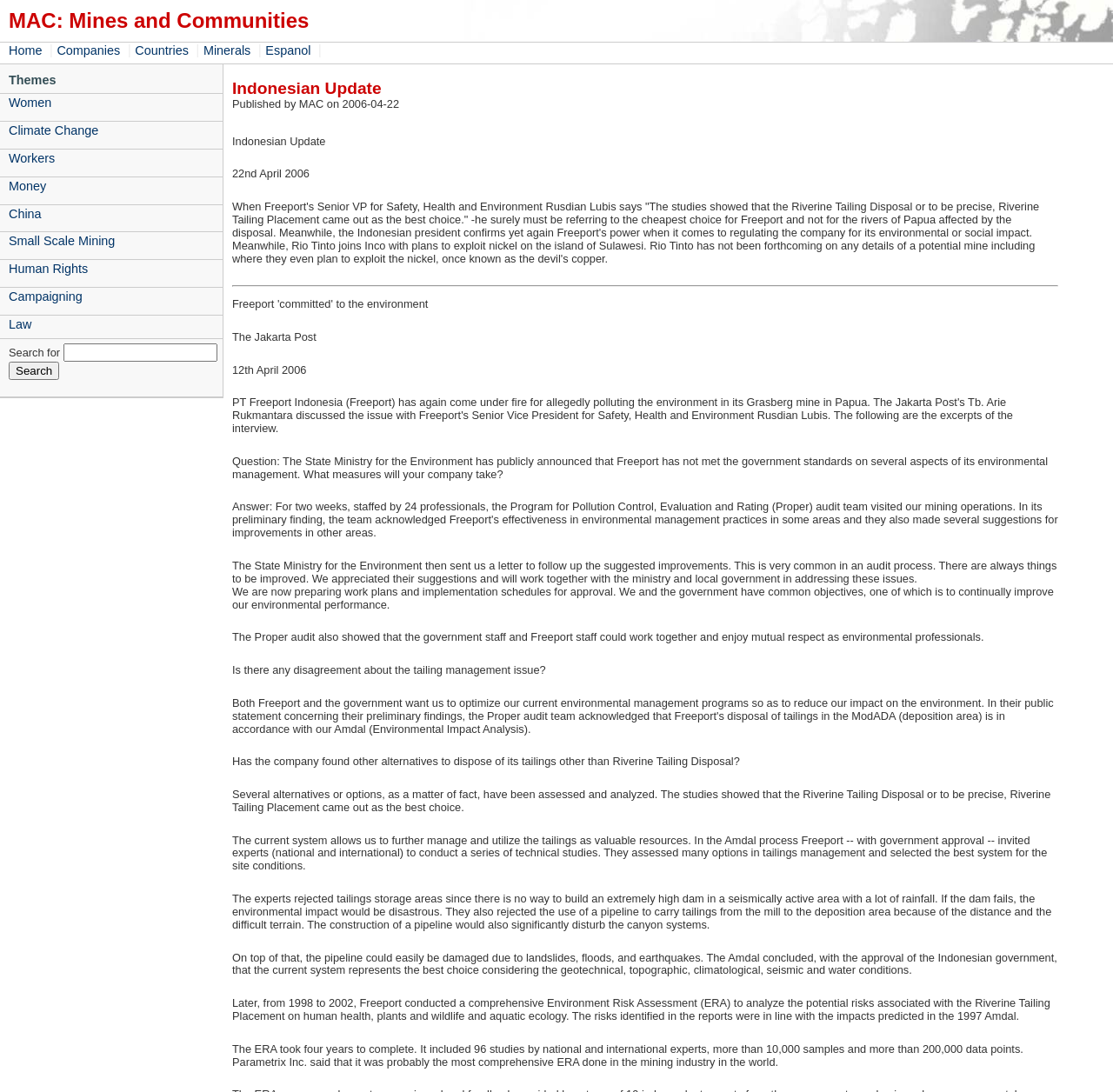Please determine the bounding box coordinates of the section I need to click to accomplish this instruction: "Click the Home link".

[0.008, 0.04, 0.041, 0.053]